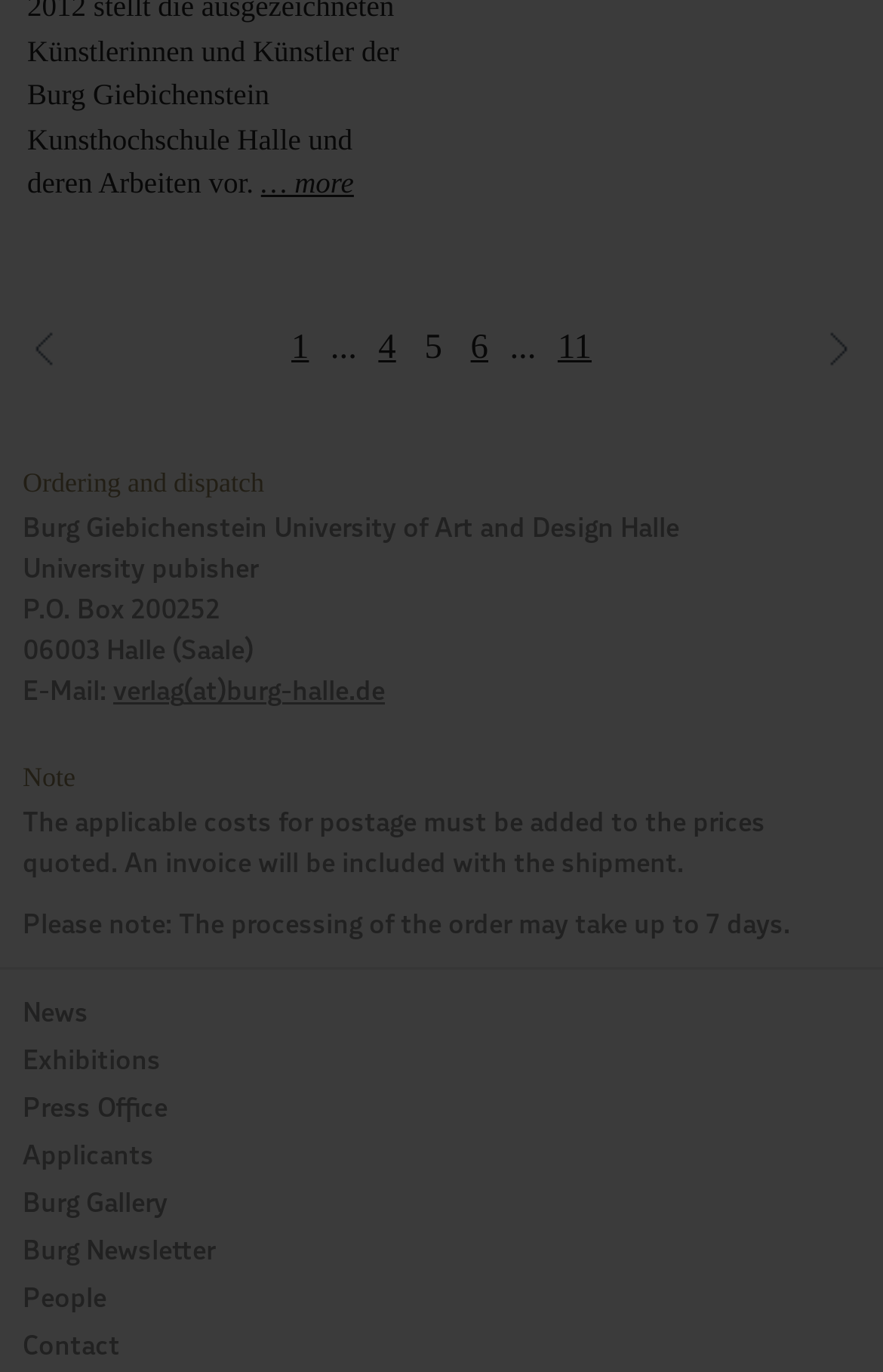What is the university's publisher? Based on the screenshot, please respond with a single word or phrase.

University publisher